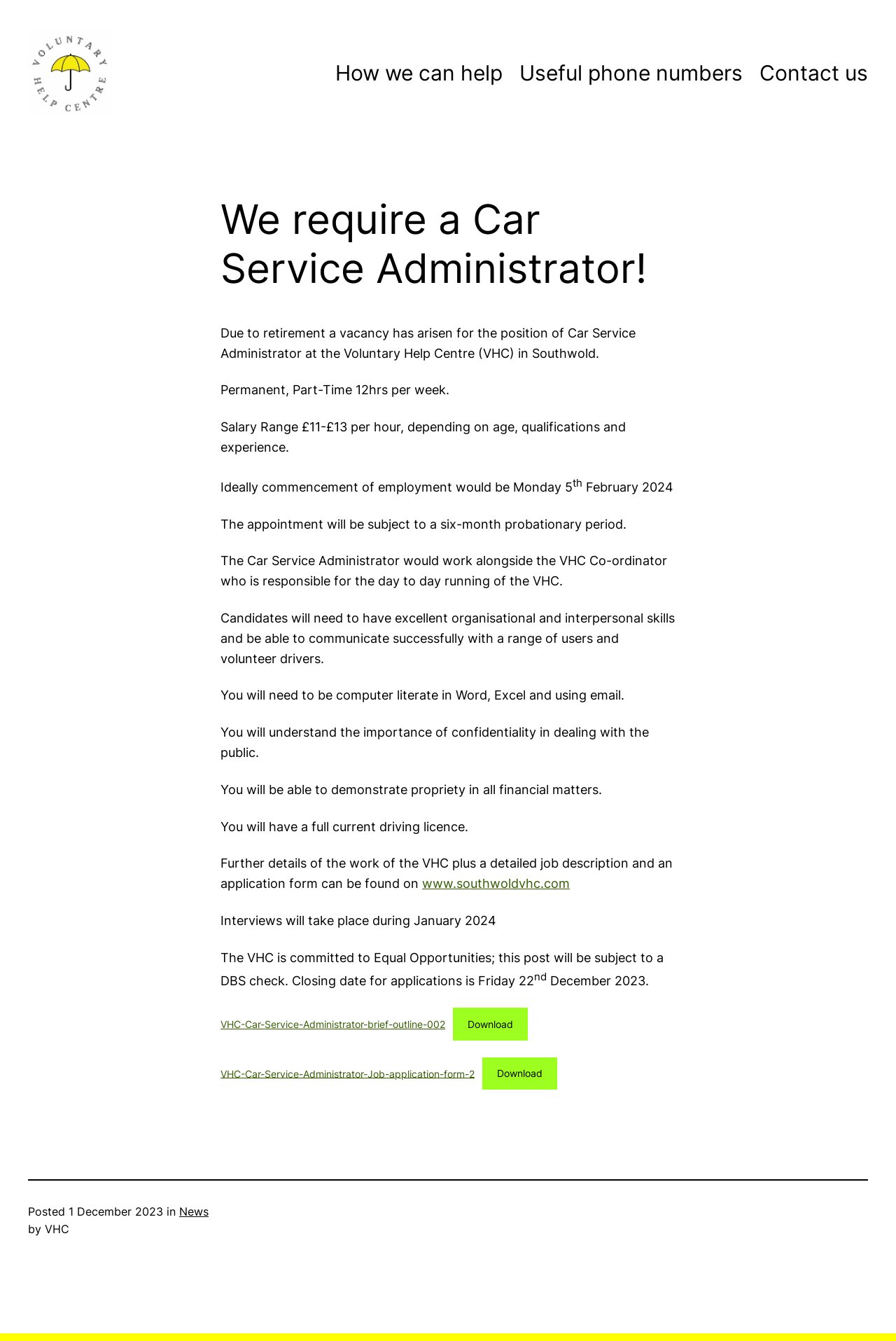Offer a meticulous caption that includes all visible features of the webpage.

The webpage is about a job vacancy for a Car Service Administrator at the Southwold Voluntary Help Centre (VHC). At the top left corner, there is a logo of the Southwold Voluntary Help Centre. Below the logo, there is a navigation menu with three links: "How we can help", "Useful phone numbers", and "Contact us".

The main content of the webpage is divided into several sections. The first section has a heading "We require a Car Service Administrator!" and provides a brief description of the job vacancy. Below the heading, there are several paragraphs of text that outline the job requirements, including the salary range, working hours, and necessary skills.

The job requirements are listed in detail, including excellent organizational and interpersonal skills, computer literacy, and the ability to maintain confidentiality. The text also mentions that the candidate will need to have a full current driving license.

Further down the page, there are links to download a detailed job description and an application form. There are also links to download two files: "VHC-Car-Service-Administrator-brief-outline-002" and "VHC-Car-Service-Administrator-Job-application-form-2".

At the bottom of the page, there is a horizontal separator line, followed by a section that indicates when the job was posted, which is December 1, 2023. There is also a link to the "News" section and a mention of the author, "VHC".